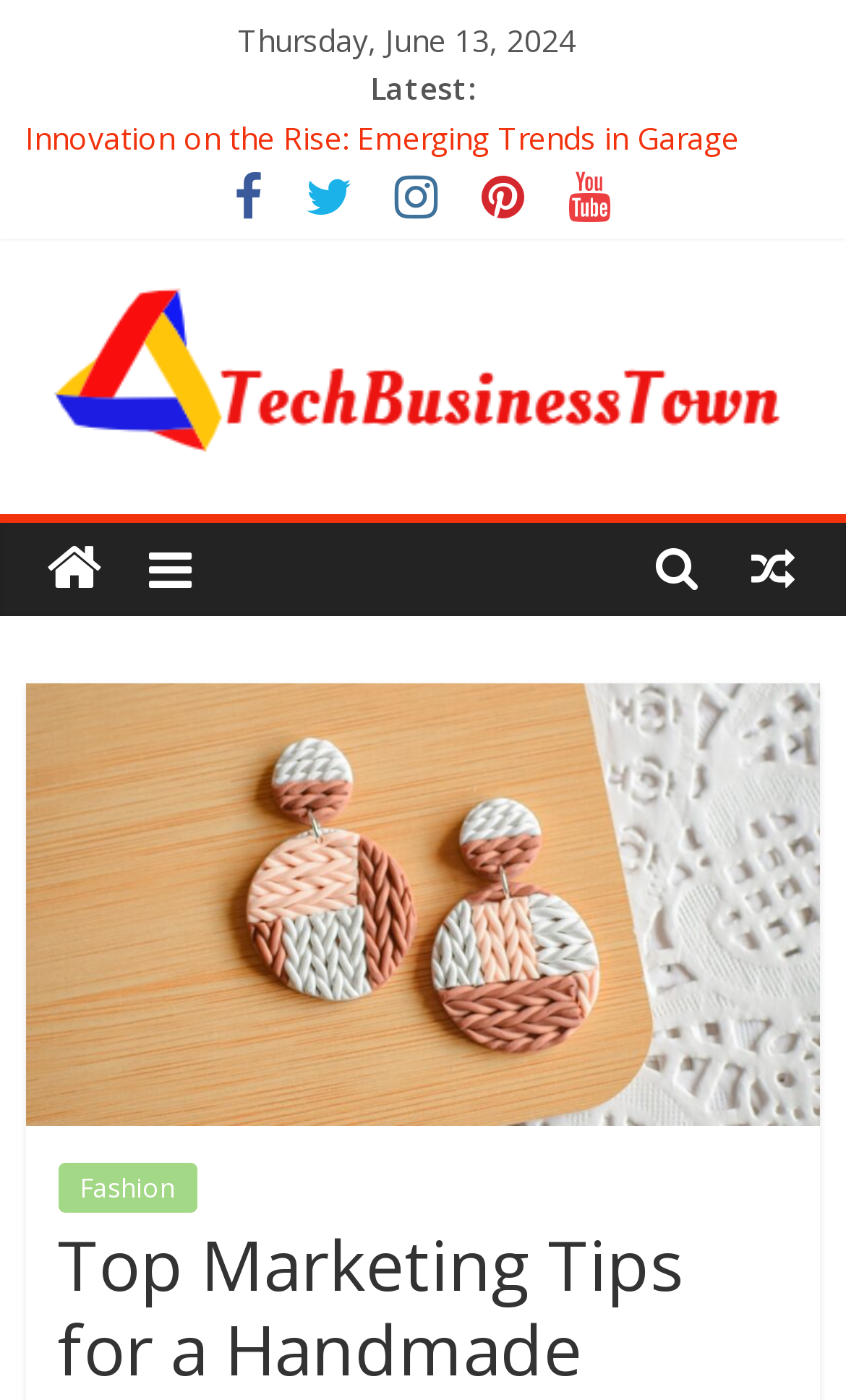Identify the bounding box coordinates for the UI element described by the following text: "title="View a random post"". Provide the coordinates as four float numbers between 0 and 1, in the format [left, top, right, bottom].

[0.857, 0.373, 0.97, 0.438]